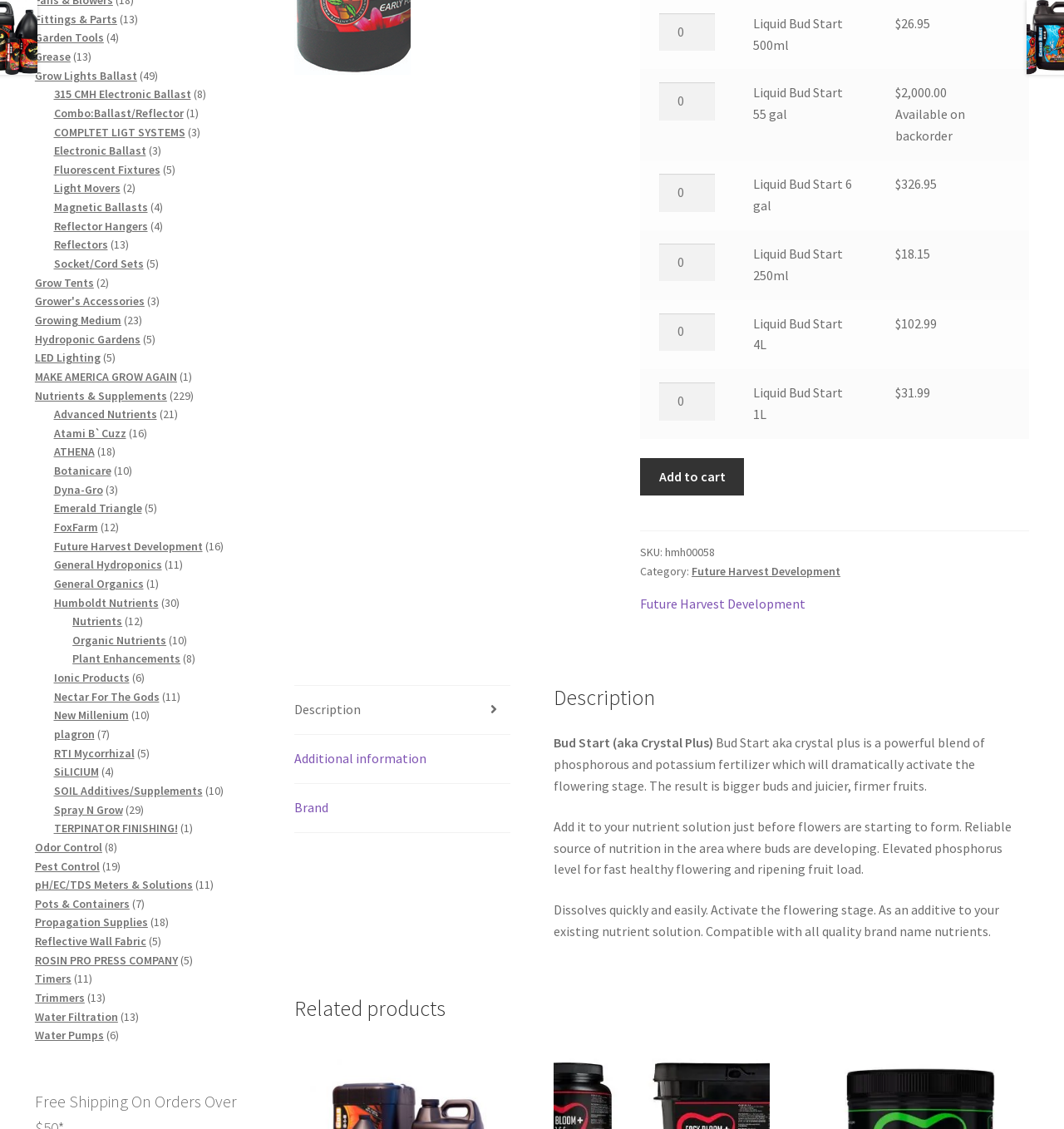Determine the bounding box for the HTML element described here: "name="author" placeholder="Your Name (Required)"". The coordinates should be given as [left, top, right, bottom] with each number being a float between 0 and 1.

None